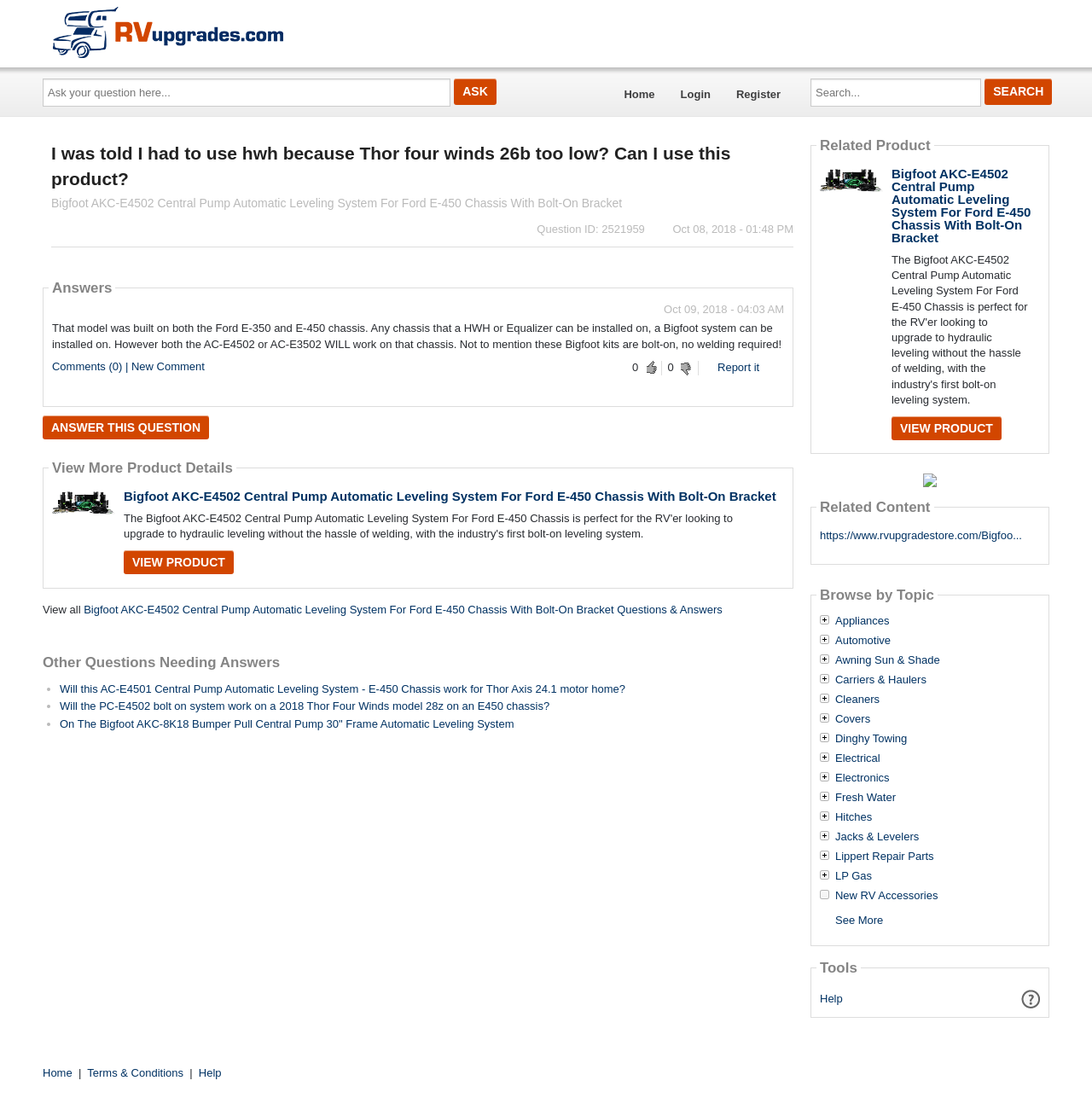How many comments are there on this question?
Look at the screenshot and give a one-word or phrase answer.

0